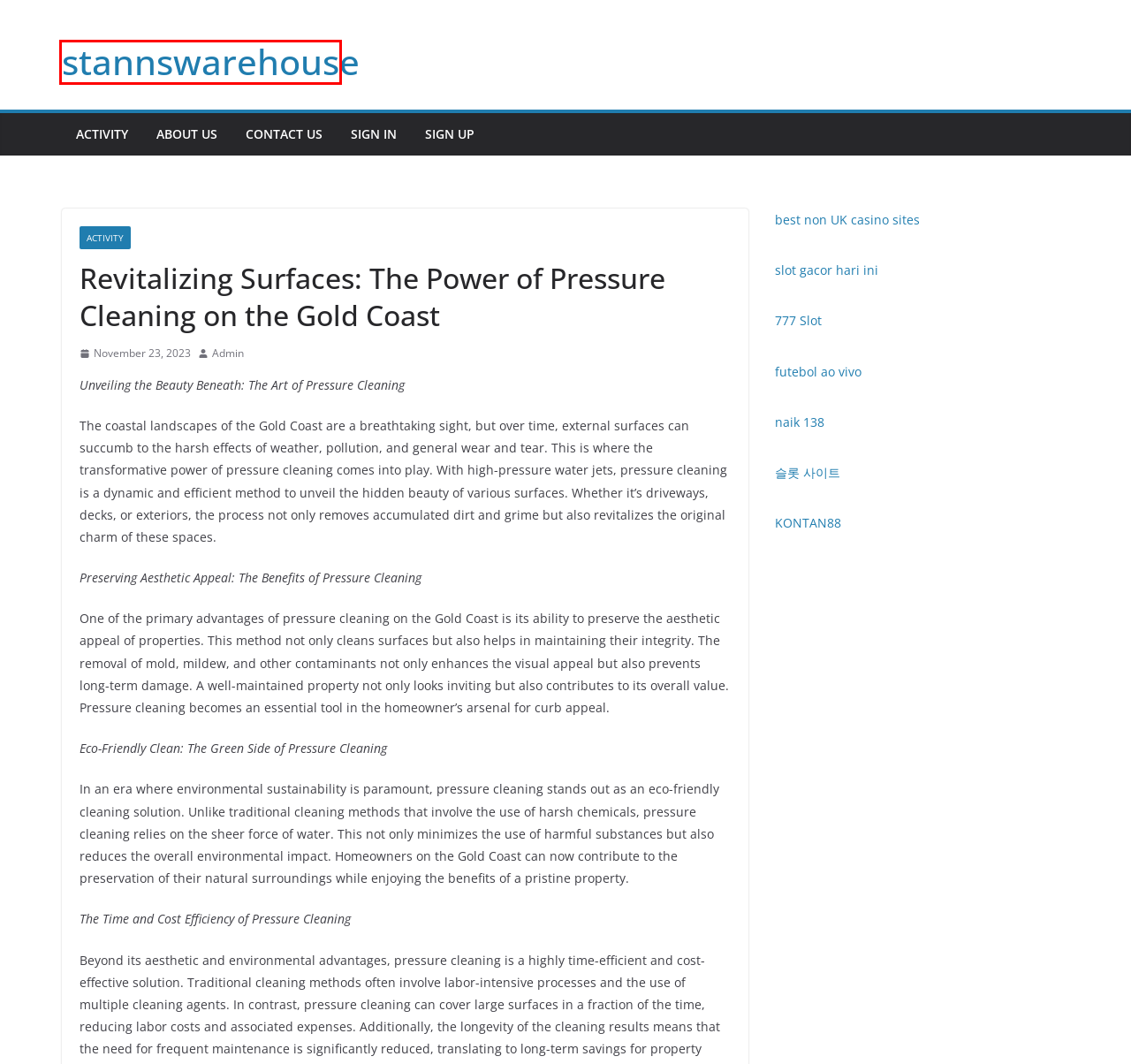Examine the screenshot of a webpage with a red bounding box around a UI element. Select the most accurate webpage description that corresponds to the new page after clicking the highlighted element. Here are the choices:
A. stannswarehouse
B. ACTIVITY - stannswarehouse
C. Multicanais Tv Online » Futebol Ao Vivo Gratis SEM TRAVAR
D. CONTACT US - stannswarehouse
E. Zeus Slot Dor77: Daftar Situs Slot 777 Gacor Hari Ini
F. SIGN UP - stannswarehouse
G. SIGN IN - stannswarehouse
H. ABOUT US - stannswarehouse

A